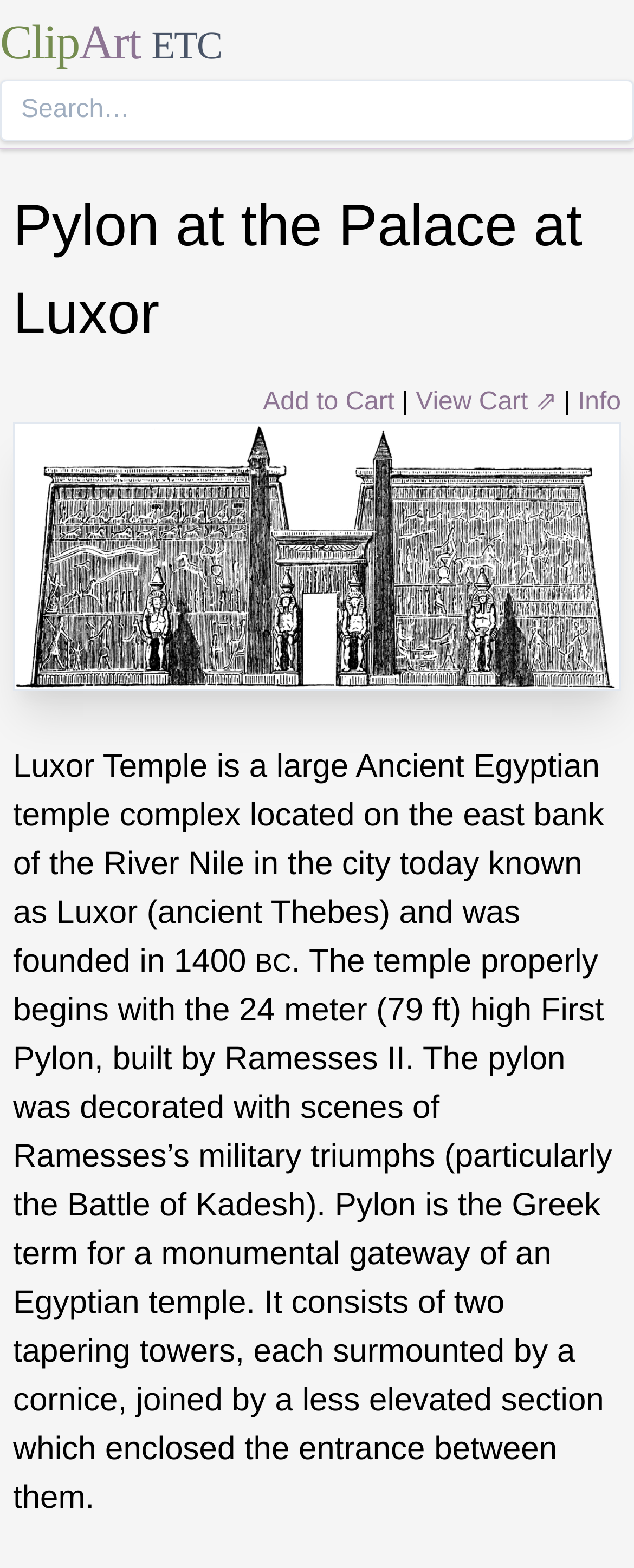Can you give a detailed response to the following question using the information from the image? What is the city known as today where Luxor Temple is located?

According to the webpage, Luxor Temple is located in the city today known as Luxor (ancient Thebes) and was founded in 1400 BC.